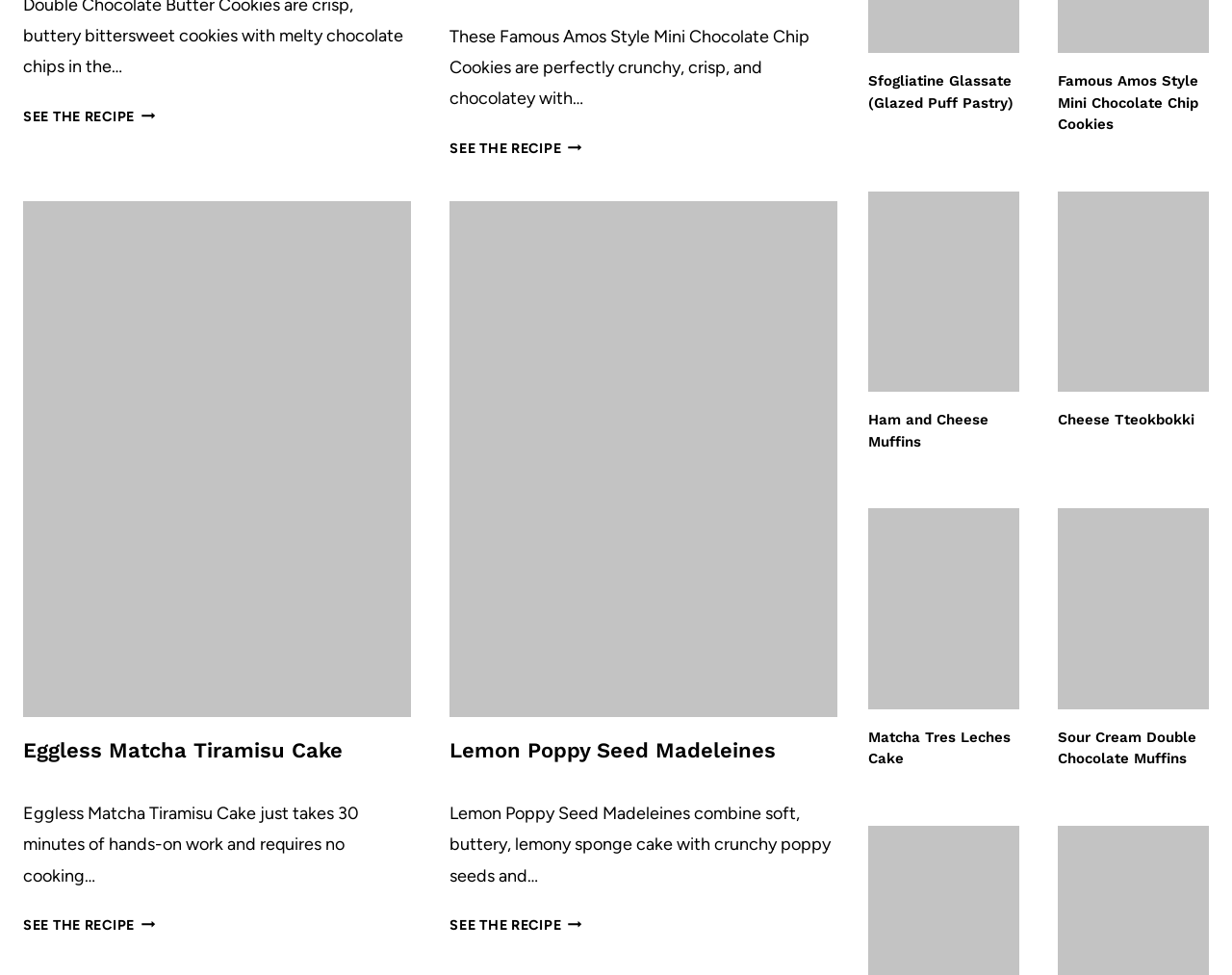Locate the bounding box coordinates of the element that should be clicked to fulfill the instruction: "Read about Eggless Matcha Tiramisu Cake".

[0.019, 0.758, 0.278, 0.782]